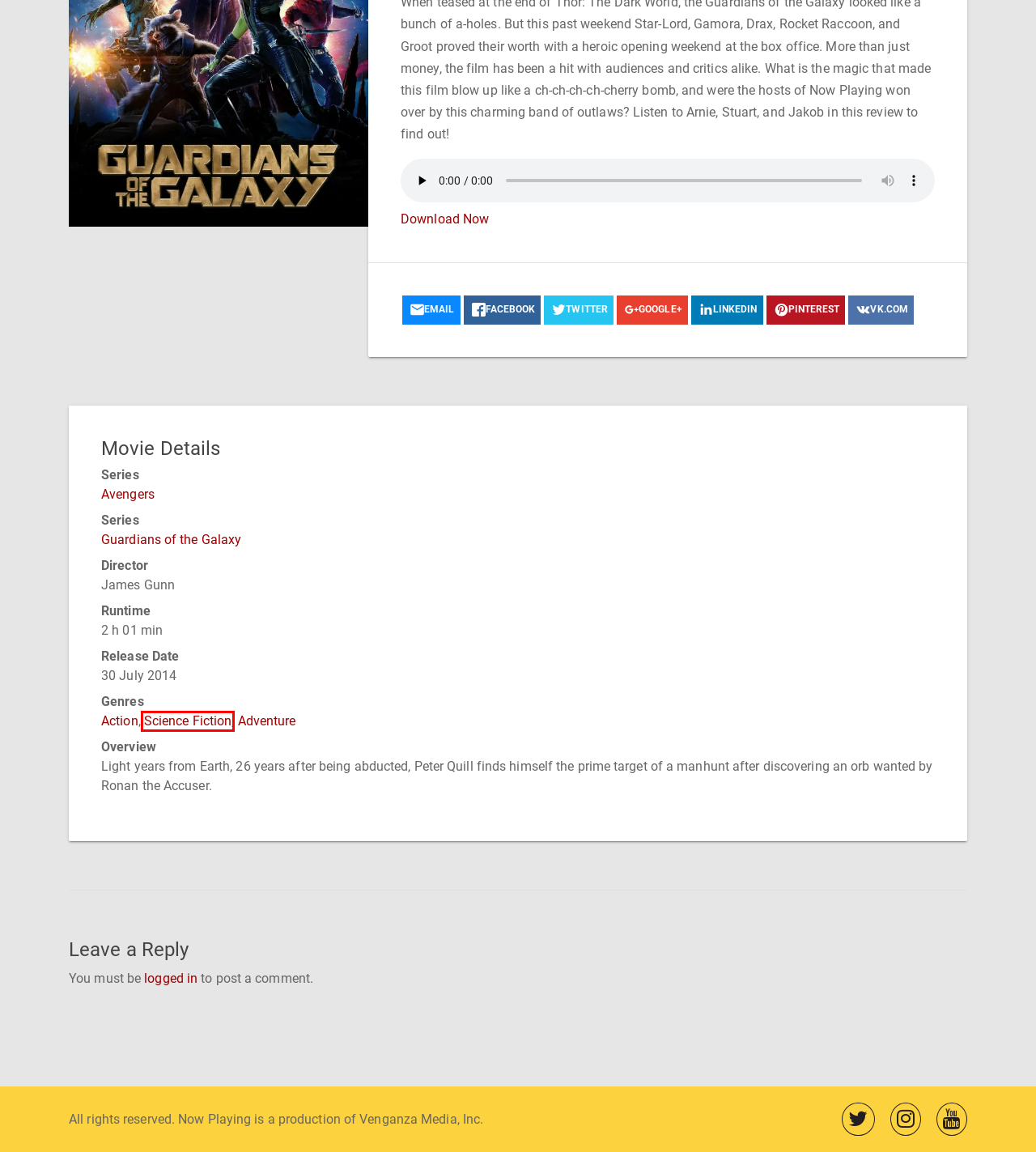A screenshot of a webpage is given with a red bounding box around a UI element. Choose the description that best matches the new webpage shown after clicking the element within the red bounding box. Here are the candidates:
A. Action – Now Playing Podcast
B. Upcoming Reviews – Now Playing Podcast
C. Now Playing Podcast – Now Playing – The Movie Review Podcast
D. Contact – Now Playing Podcast
E. Adventure – Now Playing Podcast
F. Science Fiction – Now Playing Podcast
G. Log In ‹ Now Playing Podcast — WordPress
H. VK | 登录

F